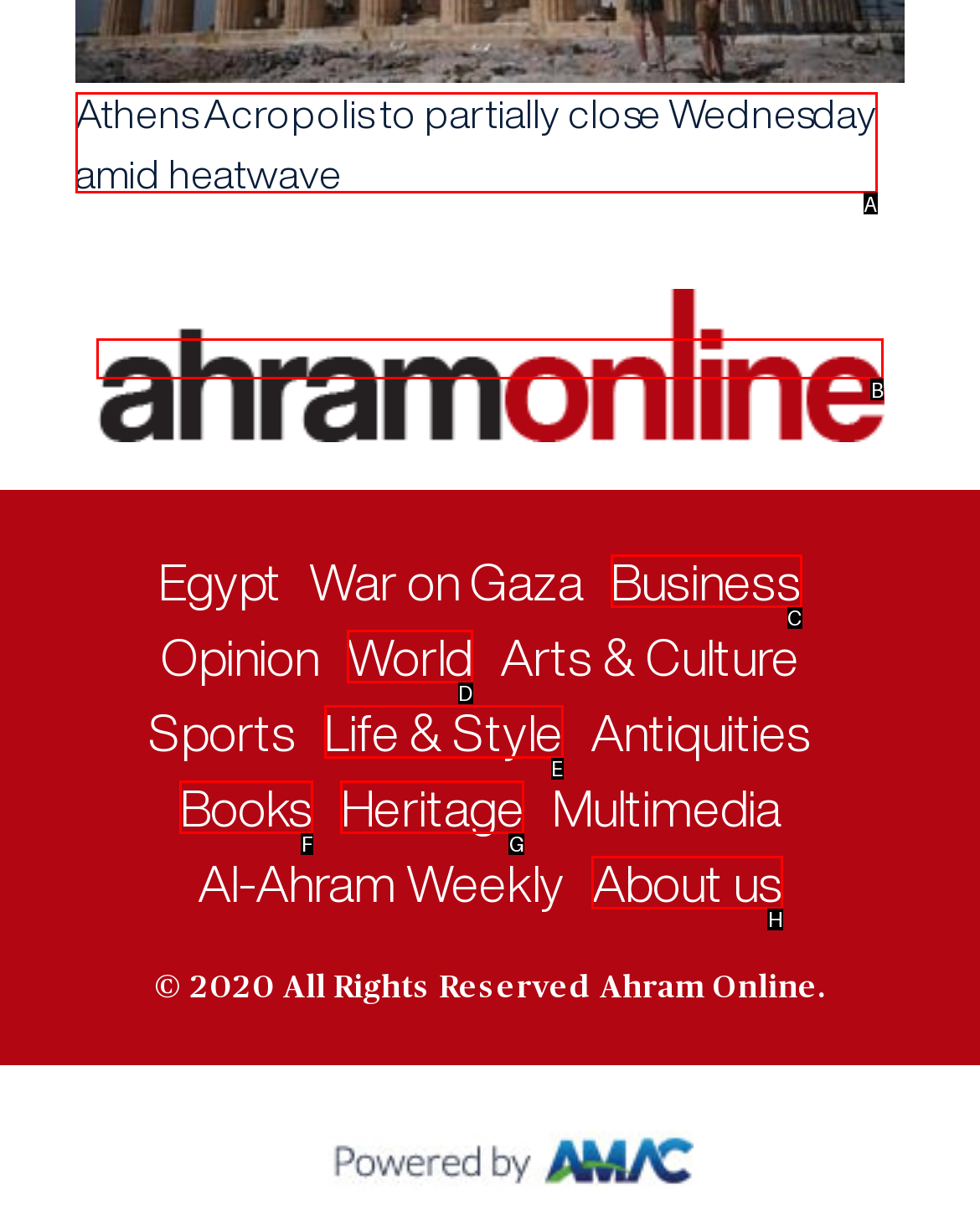Find the HTML element to click in order to complete this task: Read news about Athens Acropolis
Answer with the letter of the correct option.

A